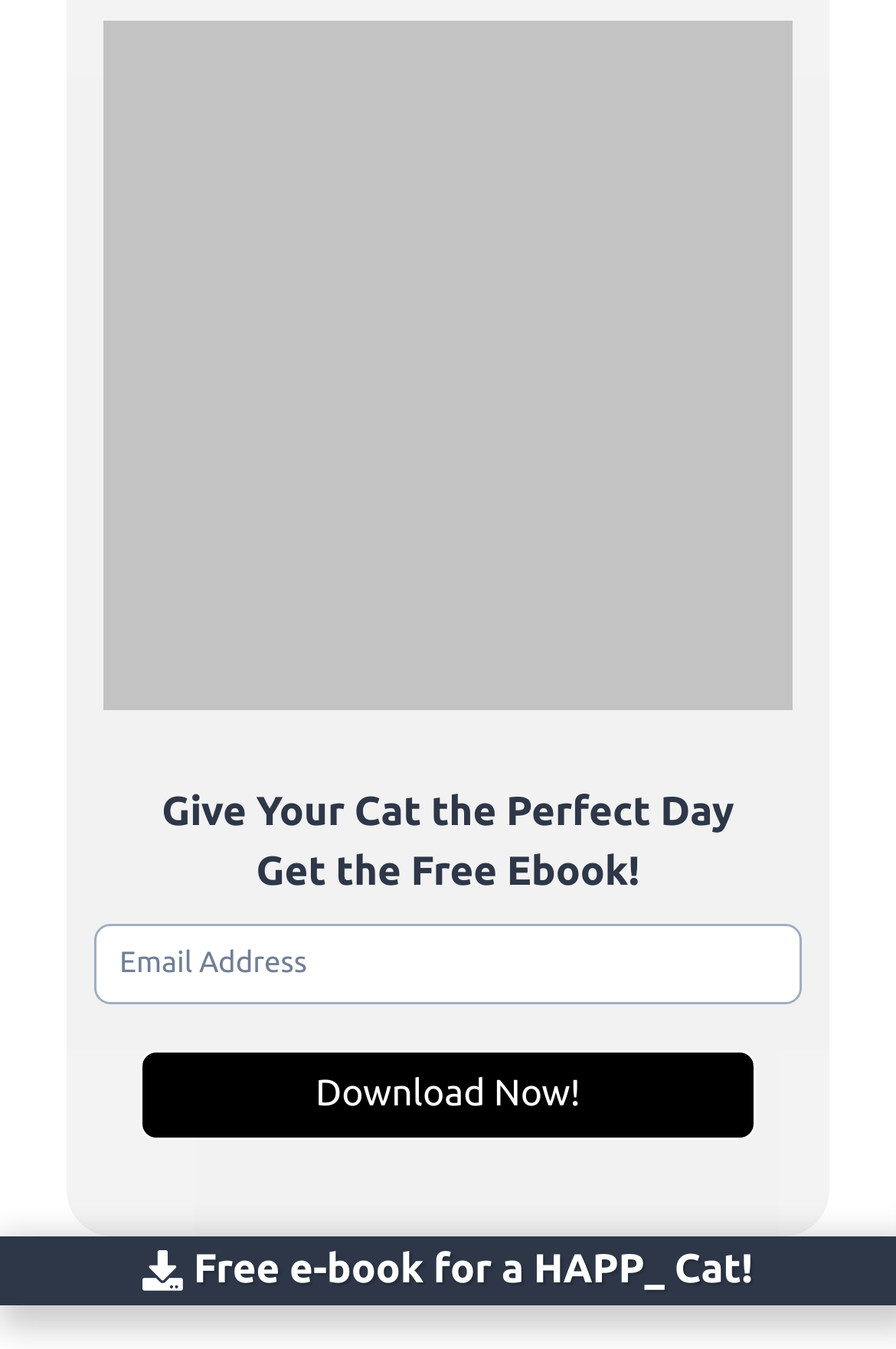Indicate the bounding box coordinates of the element that must be clicked to execute the instruction: "go to 24NewsHour". The coordinates should be given as four float numbers between 0 and 1, i.e., [left, top, right, bottom].

None